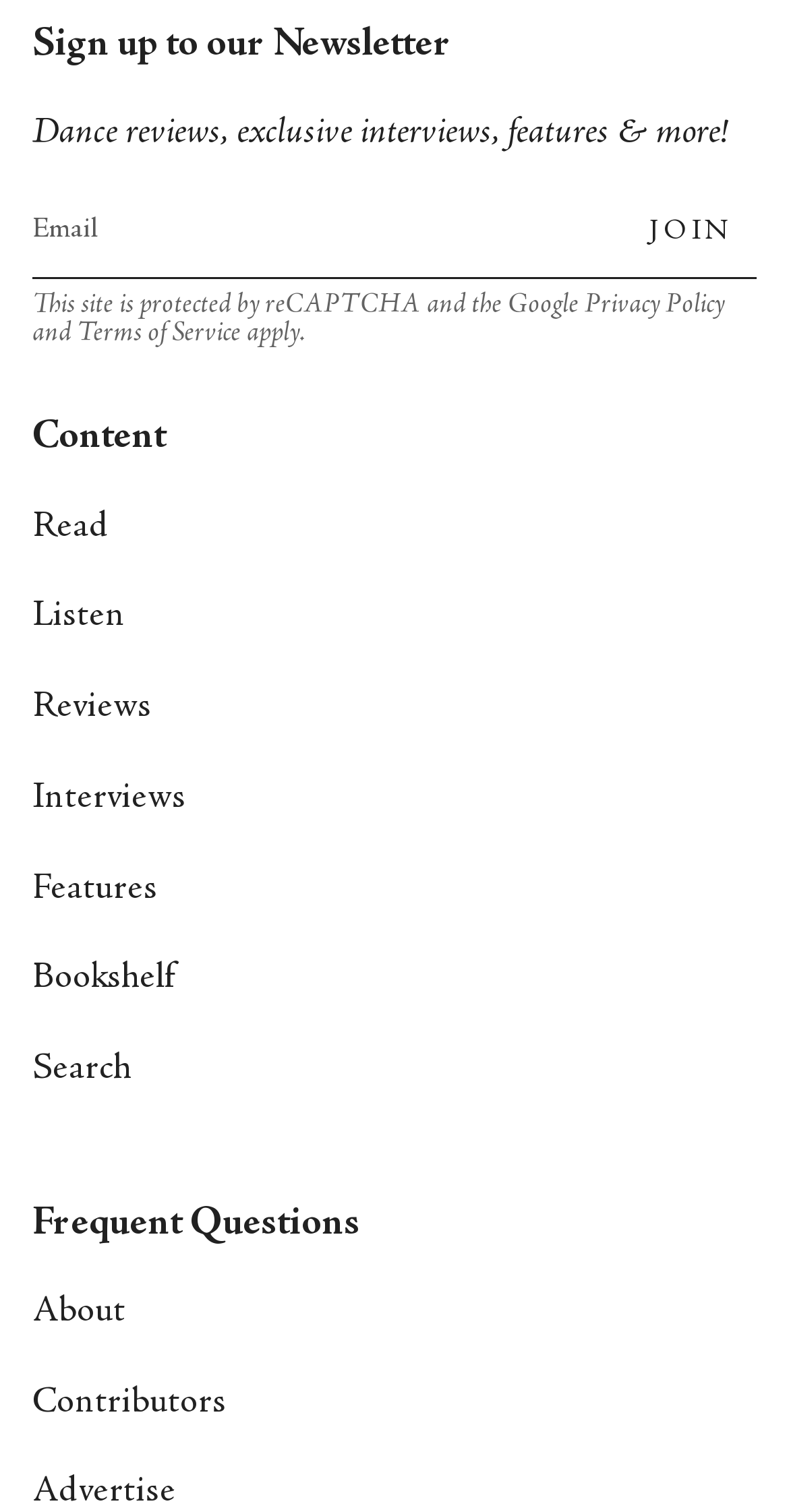What is the purpose of the textbox?
Answer with a single word or short phrase according to what you see in the image.

Email